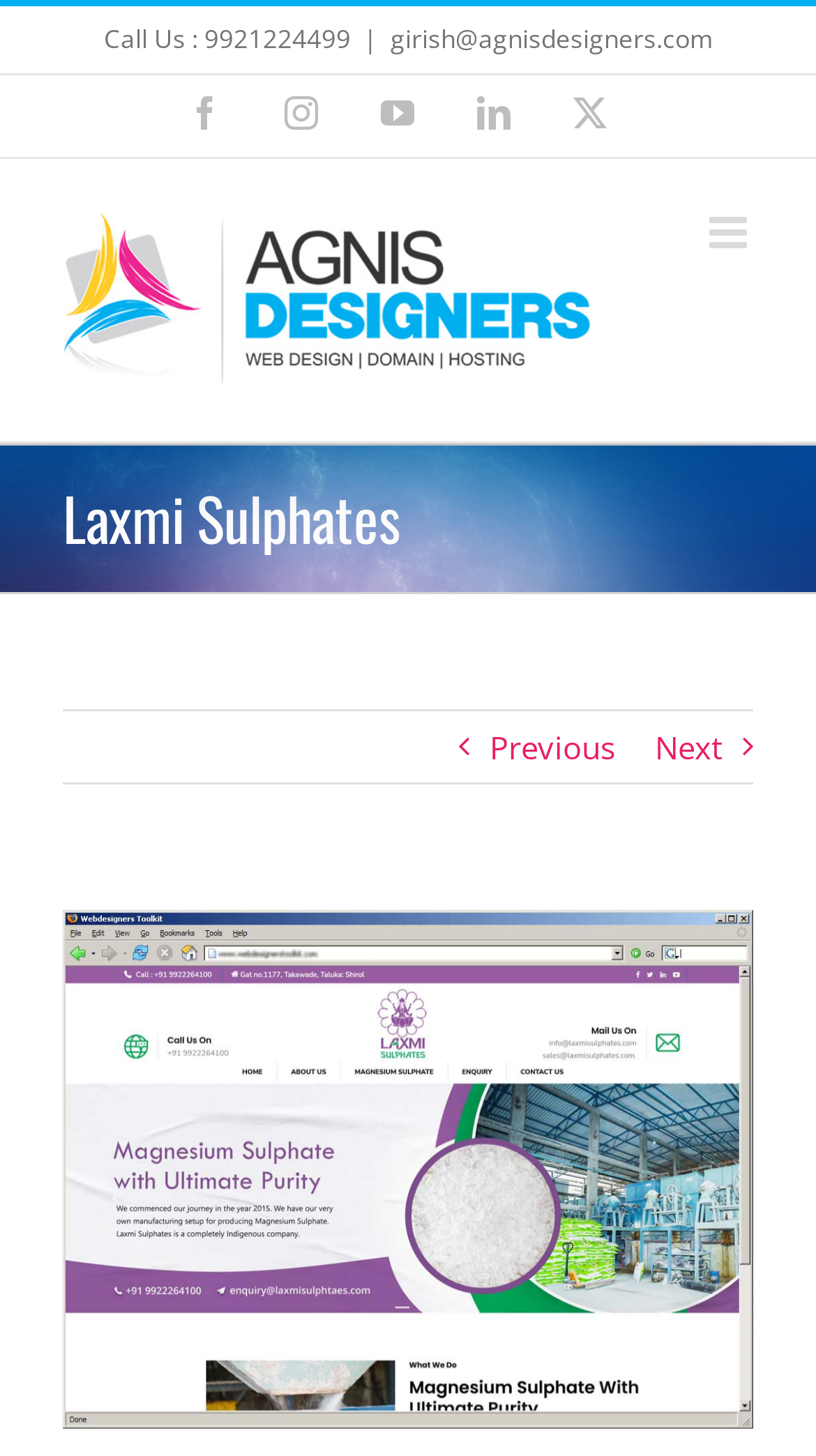How many social media links are there?
Look at the image and respond with a one-word or short-phrase answer.

5